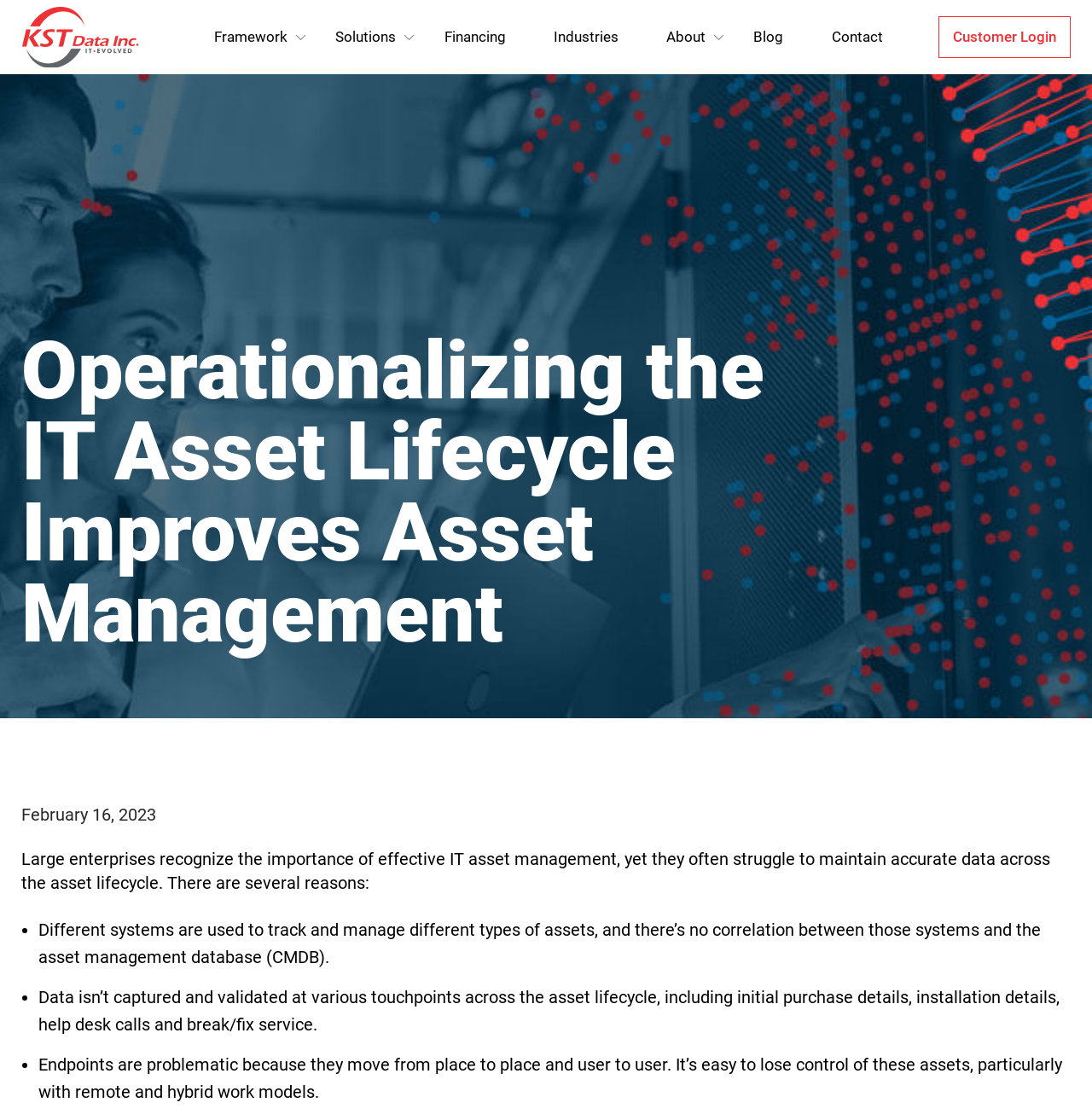Determine the bounding box coordinates for the region that must be clicked to execute the following instruction: "login to customer account".

[0.859, 0.014, 0.98, 0.052]